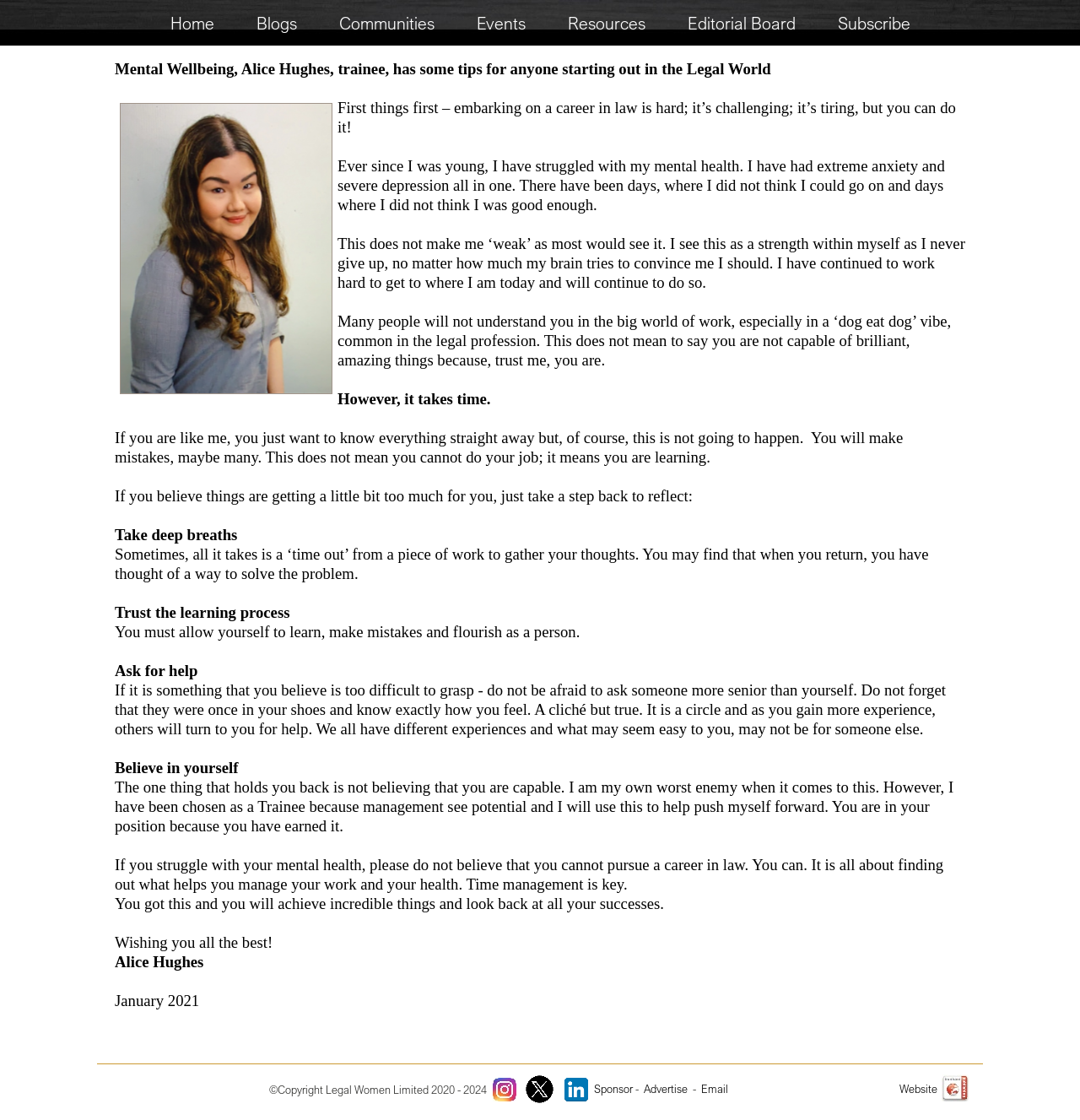Determine the bounding box coordinates for the area you should click to complete the following instruction: "Go to Home".

[0.157, 0.011, 0.198, 0.03]